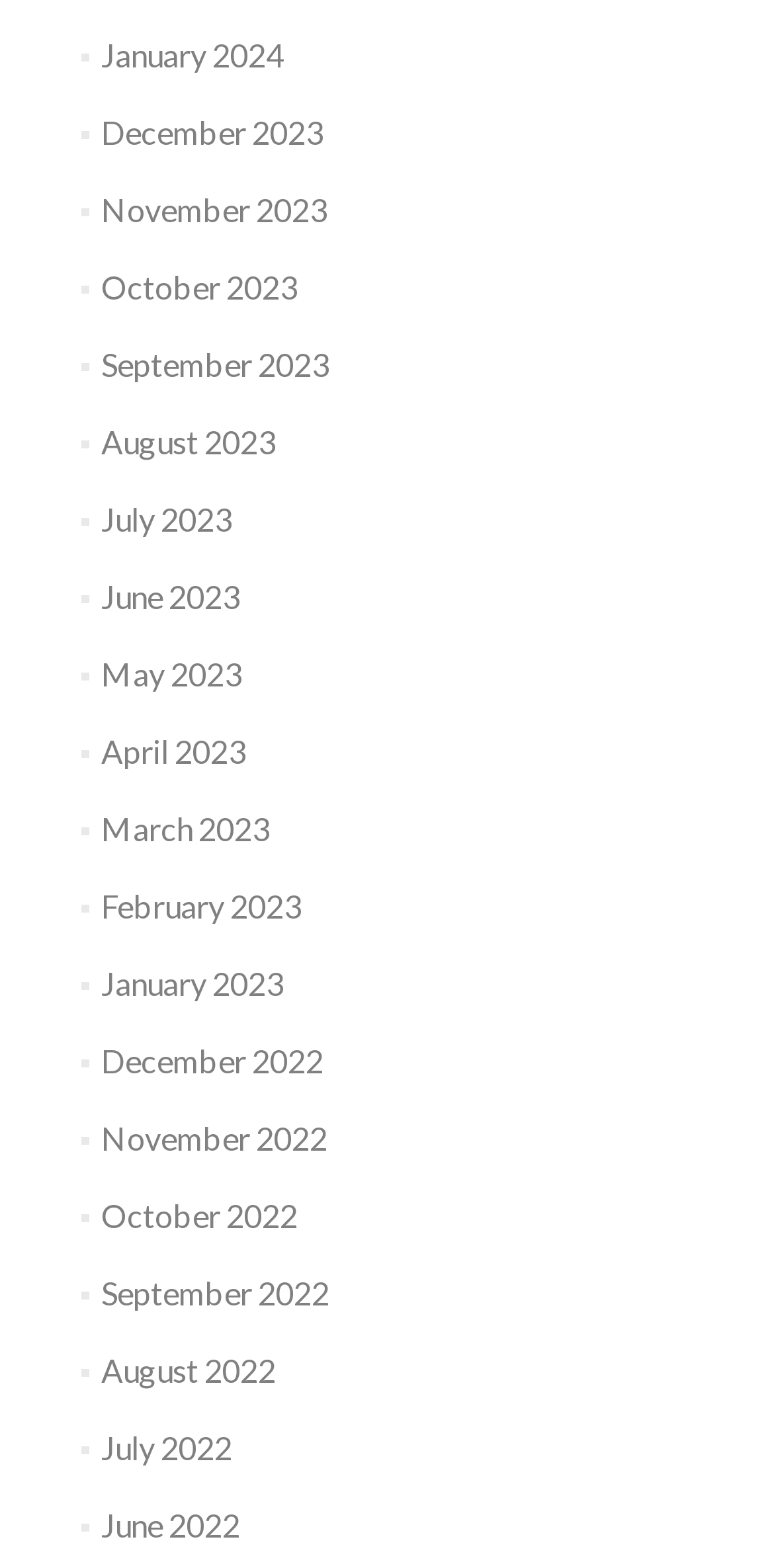Answer the following in one word or a short phrase: 
How many links are there on the webpage?

24